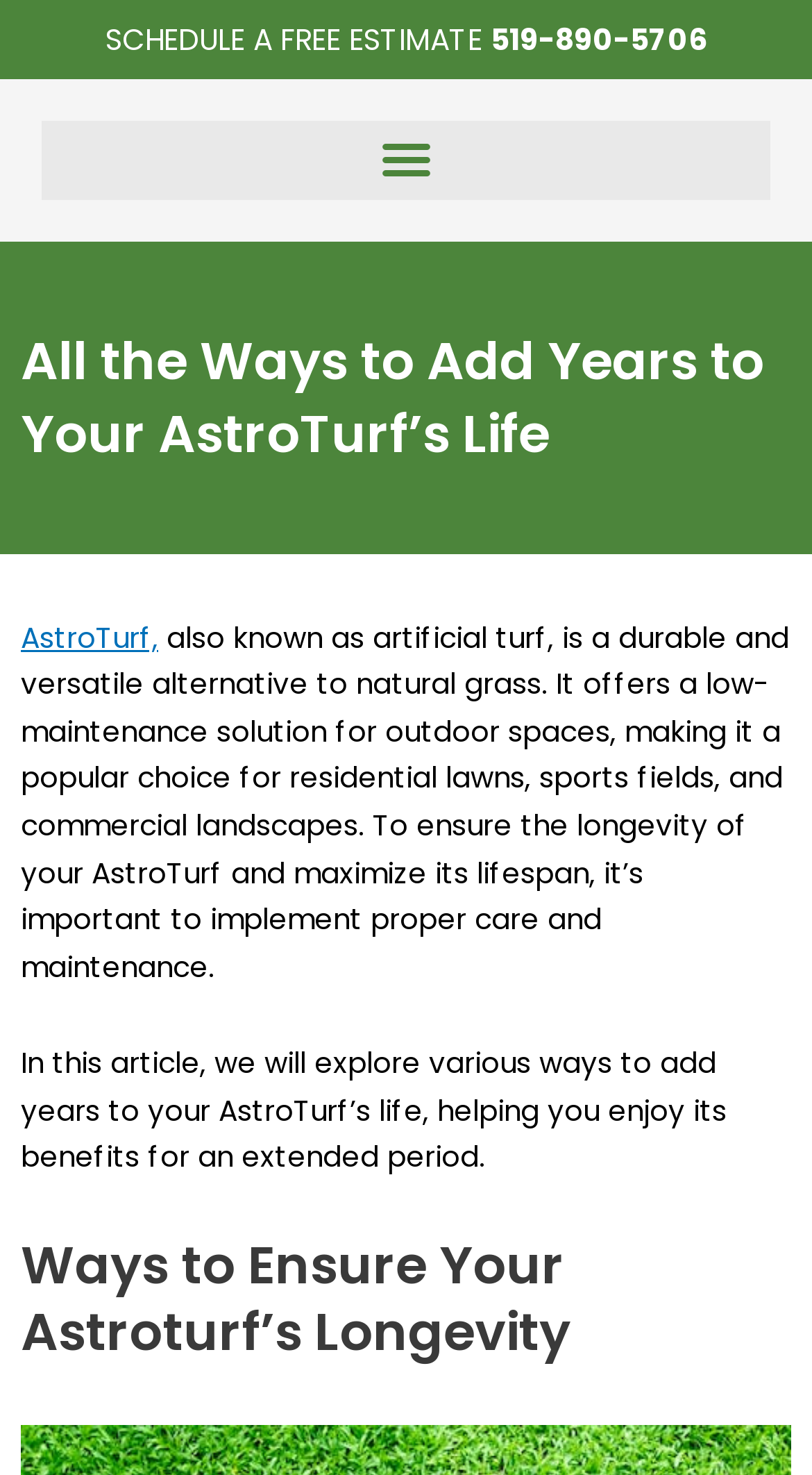What is the focus of the article?
Provide a detailed answer to the question using information from the image.

The article aims to explore various ways to add years to AstroTurf's life, helping users enjoy its benefits for an extended period.